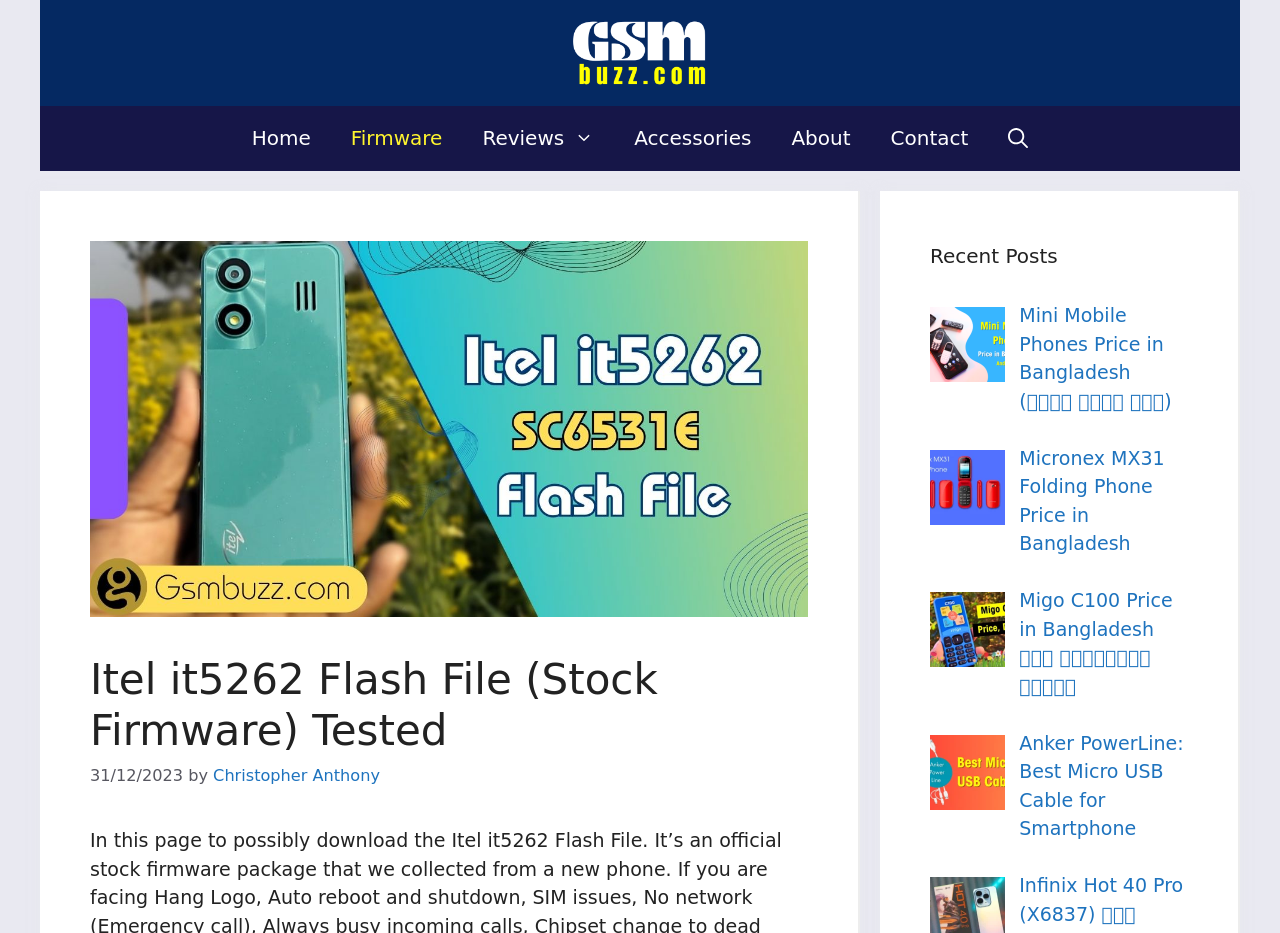Provide the bounding box coordinates for the UI element that is described as: "Christopher Anthony".

[0.166, 0.821, 0.297, 0.841]